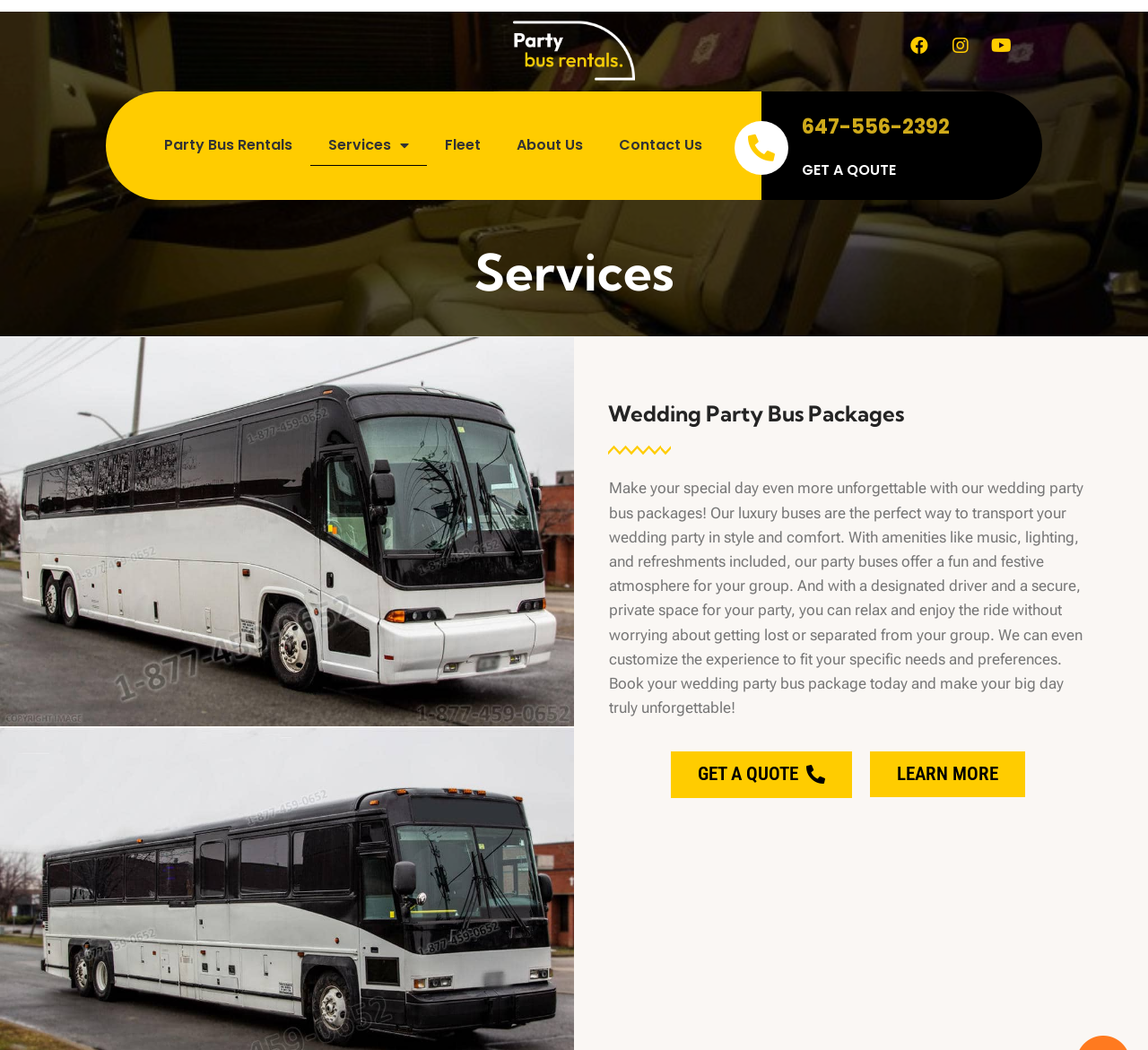Please find and report the bounding box coordinates of the element to click in order to perform the following action: "Get a quote for wedding party bus packages". The coordinates should be expressed as four float numbers between 0 and 1, in the format [left, top, right, bottom].

[0.584, 0.716, 0.742, 0.76]